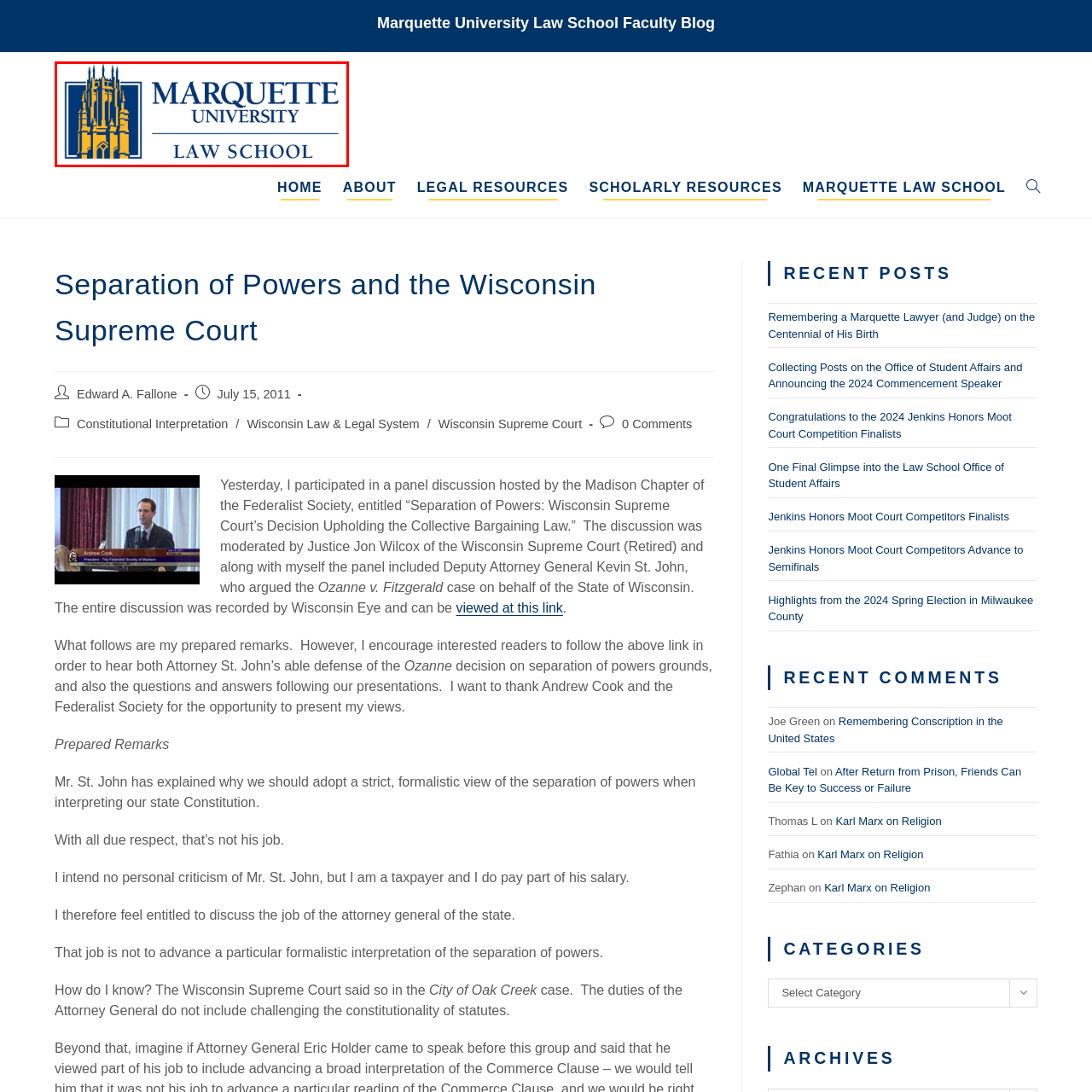What is the institution's commitment reflected in the logo?
Observe the image inside the red bounding box carefully and answer the question in detail.

The logo symbolizes the esteemed legal education and advocacy training provided at Marquette University, reflecting its commitment to academic excellence and community service within the field of law.